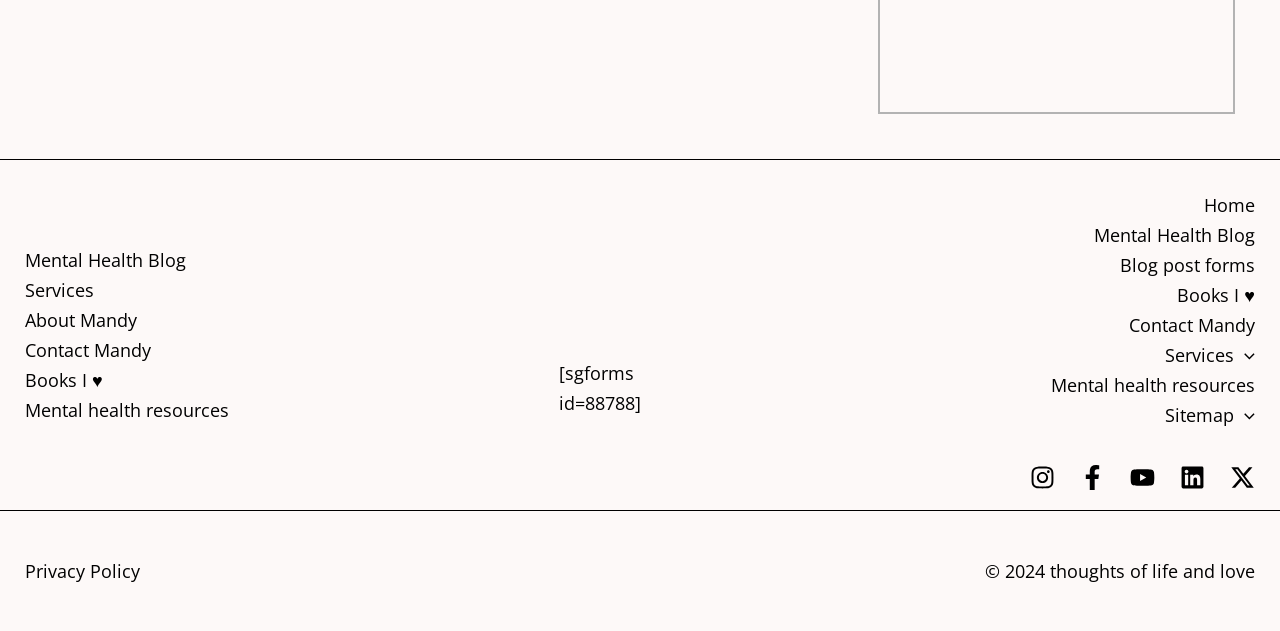Point out the bounding box coordinates of the section to click in order to follow this instruction: "Open Instagram".

[0.805, 0.737, 0.824, 0.776]